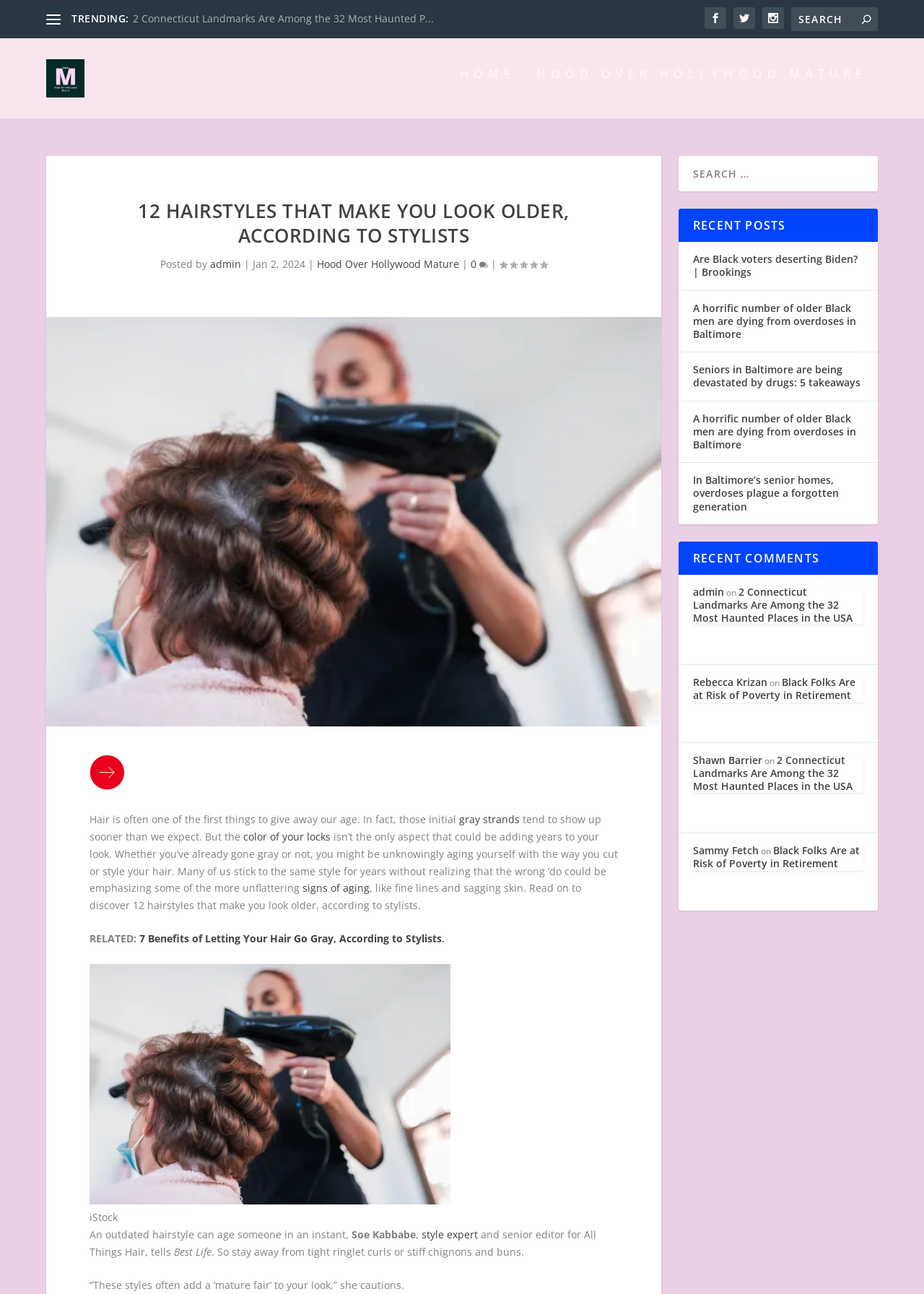Please identify the bounding box coordinates of the element's region that needs to be clicked to fulfill the following instruction: "View recent posts". The bounding box coordinates should consist of four float numbers between 0 and 1, i.e., [left, top, right, bottom].

[0.734, 0.154, 0.95, 0.18]